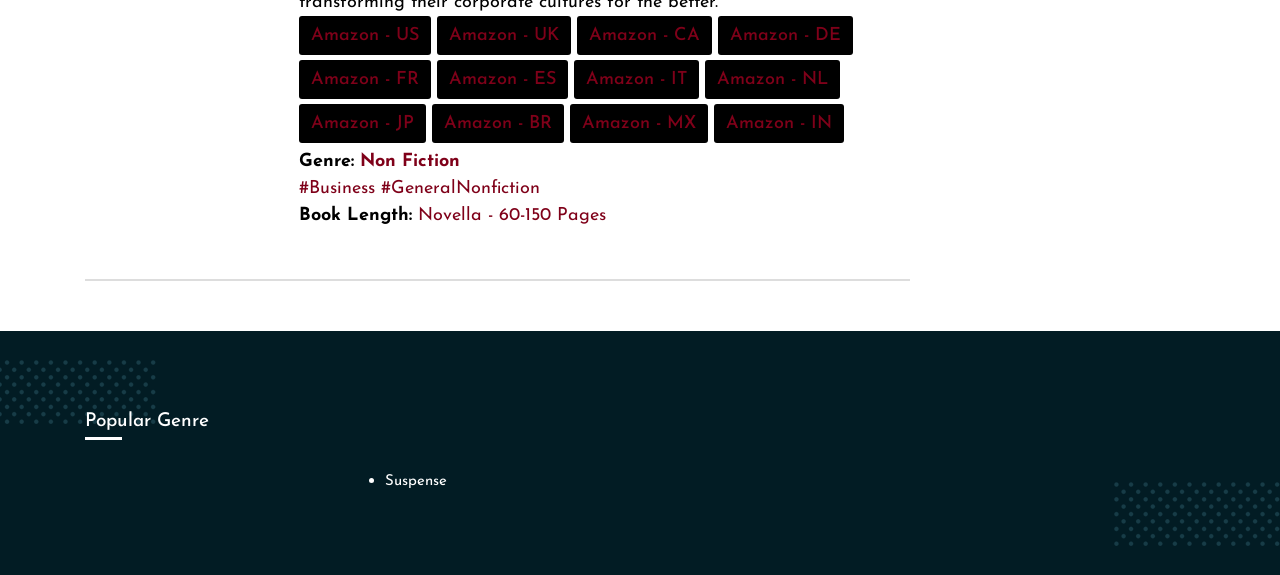What is the genre mentioned after 'Genre:'?
Refer to the image and provide a concise answer in one word or phrase.

Non Fiction